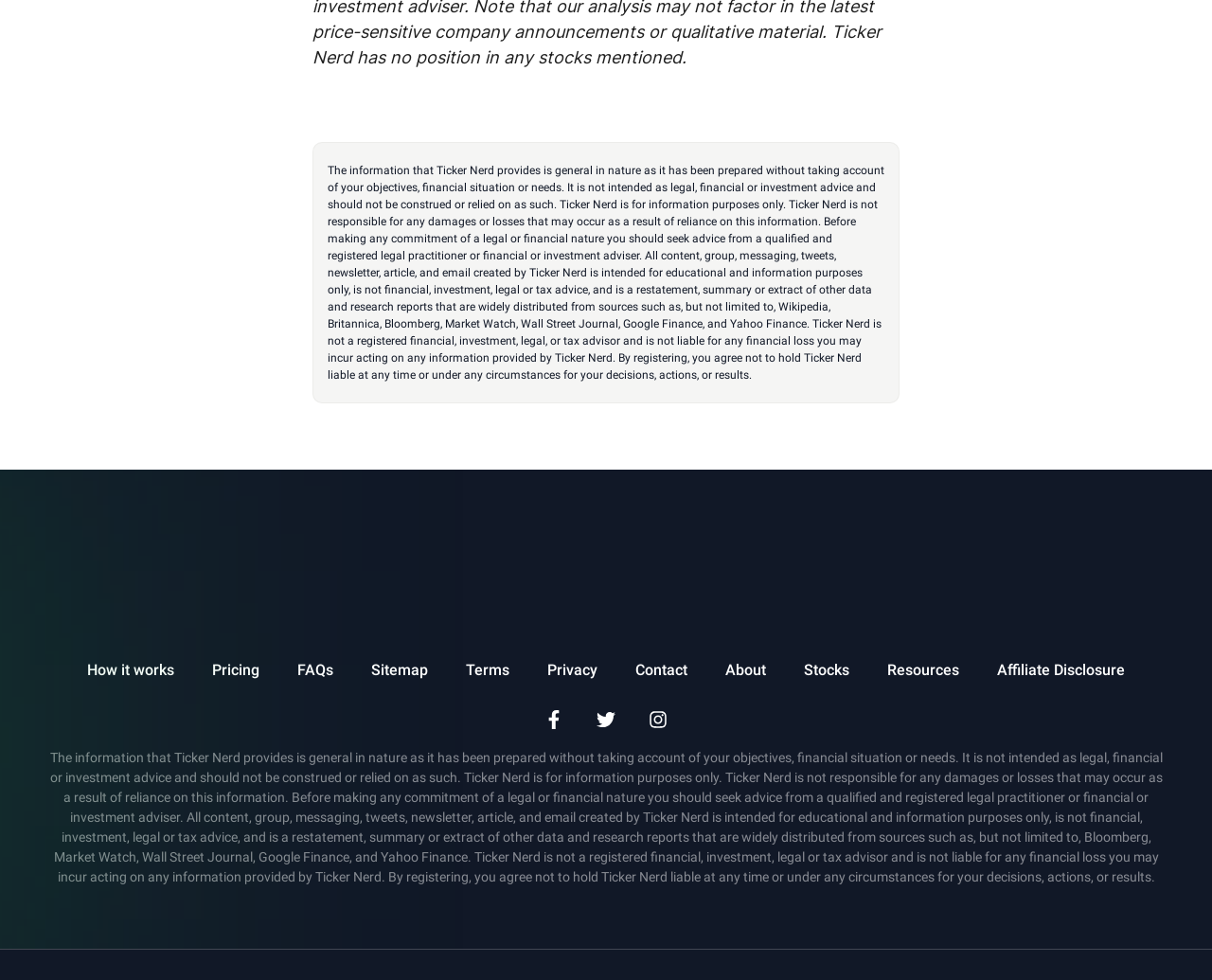Kindly provide the bounding box coordinates of the section you need to click on to fulfill the given instruction: "Follow on Facebook".

[0.441, 0.715, 0.473, 0.753]